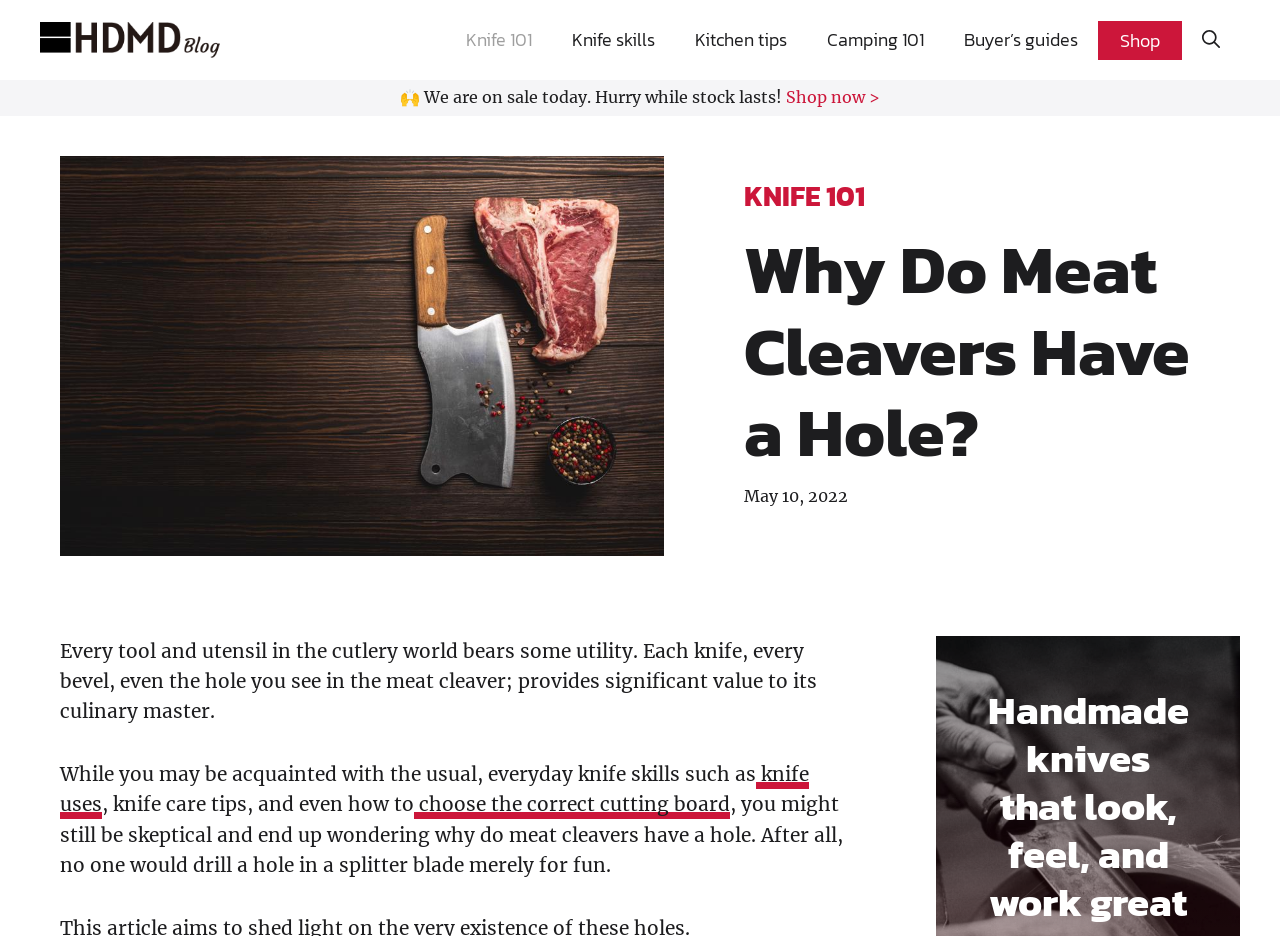Identify and provide the main heading of the webpage.

Why Do Meat Cleavers Have a Hole?